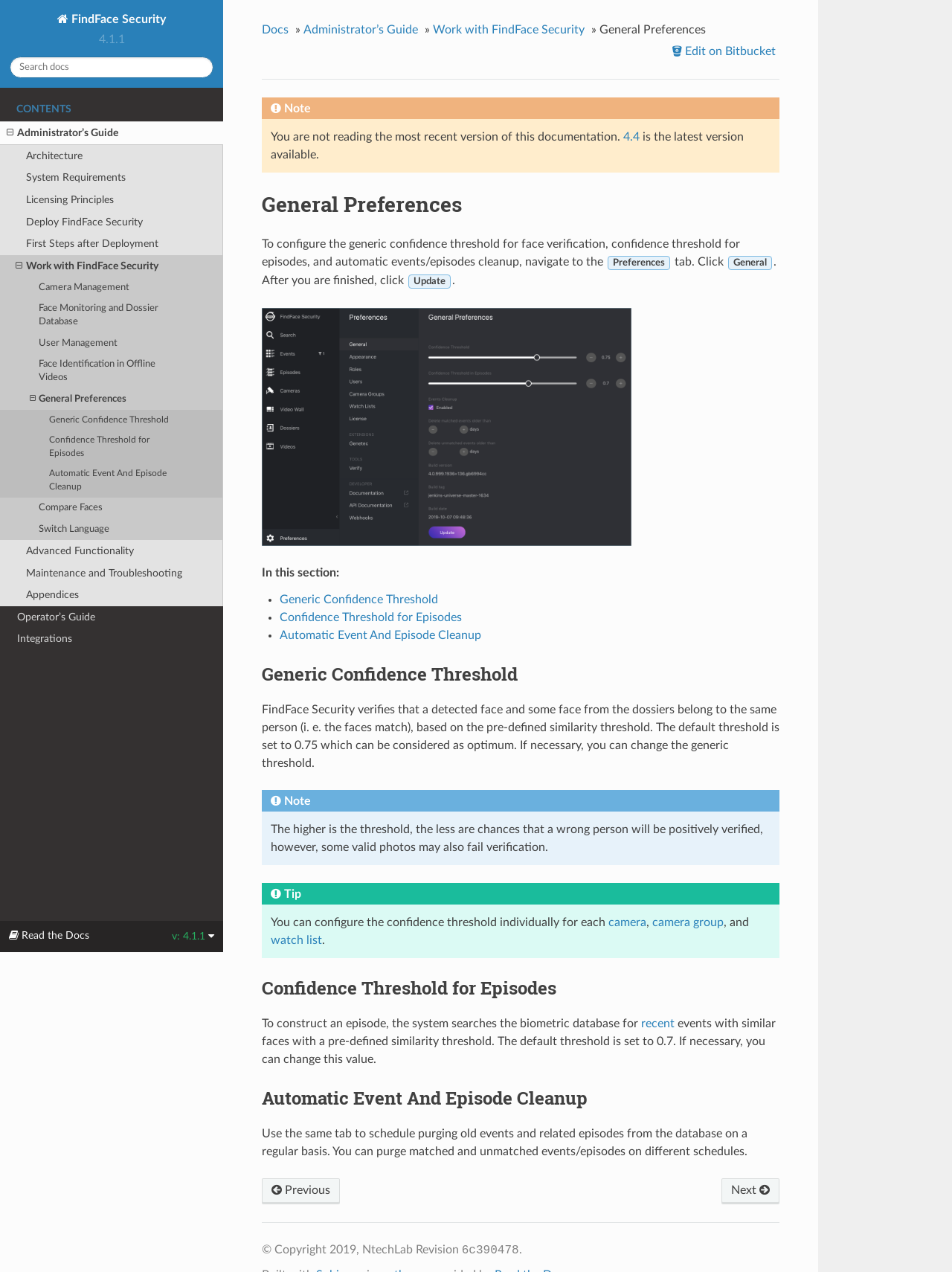Summarize the webpage comprehensively, mentioning all visible components.

This webpage is a documentation page for FindFace Security 4.1.1, specifically focusing on General Preferences. At the top, there is a navigation bar with a search box and a link to the main navigation. Below the navigation bar, there is a breadcrumbs navigation section showing the current location in the documentation.

The main content area is divided into several sections. The first section has a heading "General Preferences" and provides an introduction to the configuration options available in this section. Below the introduction, there are three links to specific configuration options: Generic Confidence Threshold, Confidence Threshold for Episodes, and Automatic Event And Episode Cleanup.

The next section is dedicated to Generic Confidence Threshold, which explains how FindFace Security verifies faces and allows users to adjust the similarity threshold. This section includes a note and a tip, providing additional information and advice on configuring the threshold.

The following sections cover Confidence Threshold for Episodes and Automatic Event And Episode Cleanup, each explaining the purpose and configuration options for these features. These sections also include notes and tips to help users understand and utilize these features effectively.

On the left side of the page, there is a navigation menu with links to various sections of the documentation, including Administrator's Guide, Architecture, System Requirements, and more. At the bottom of the page, there is a footer navigation section with links to the next and previous pages, as well as a separator line.

Throughout the page, there are various UI elements, including links, static text, headings, list markers, and an image. The layout is organized and easy to follow, with clear headings and concise text.